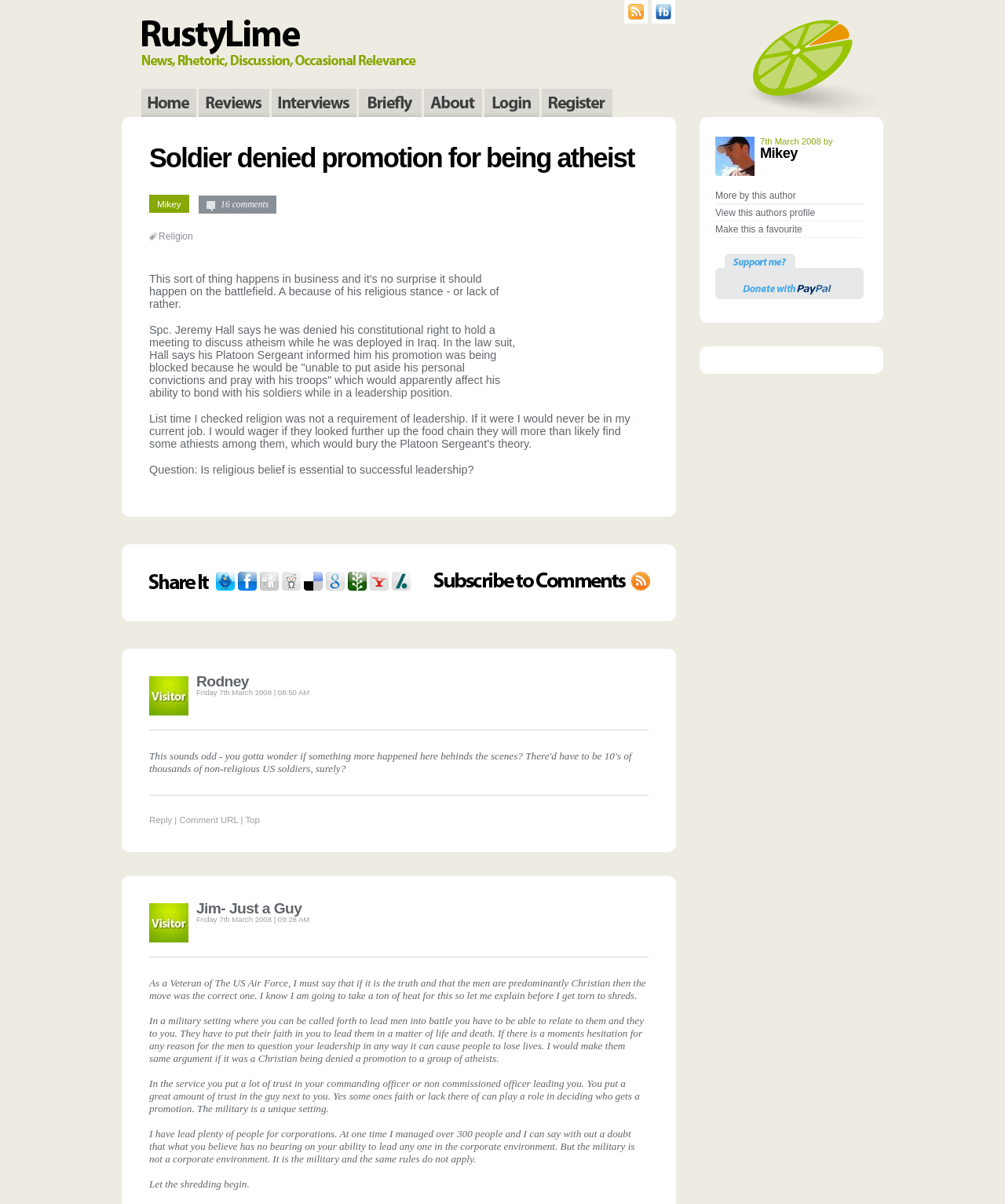What is the name of the author of the article?
Provide an in-depth answer to the question, covering all aspects.

The link 'Mikey' is present on the webpage, indicating that Mikey is the author of the article. This is also confirmed by the image 'Mikey' and the StaticText '7th March 2008 by' on the webpage.